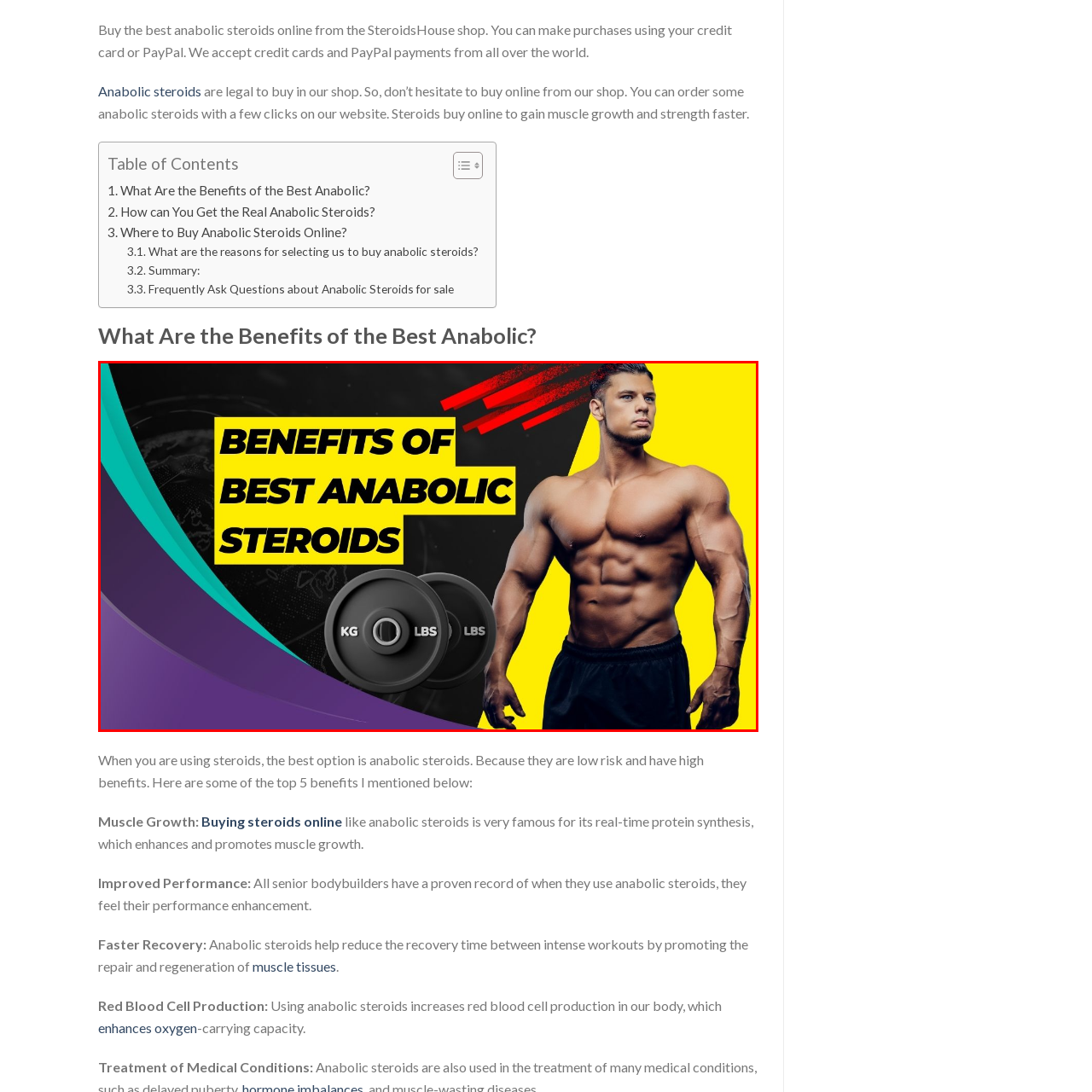What is the topic of the image?
Analyze the image surrounded by the red bounding box and answer the question in detail.

The caption states that the image aligns with the topic of anabolic steroids, emphasizing their advantages in muscle growth and performance enhancement, which is the central theme of the visual.